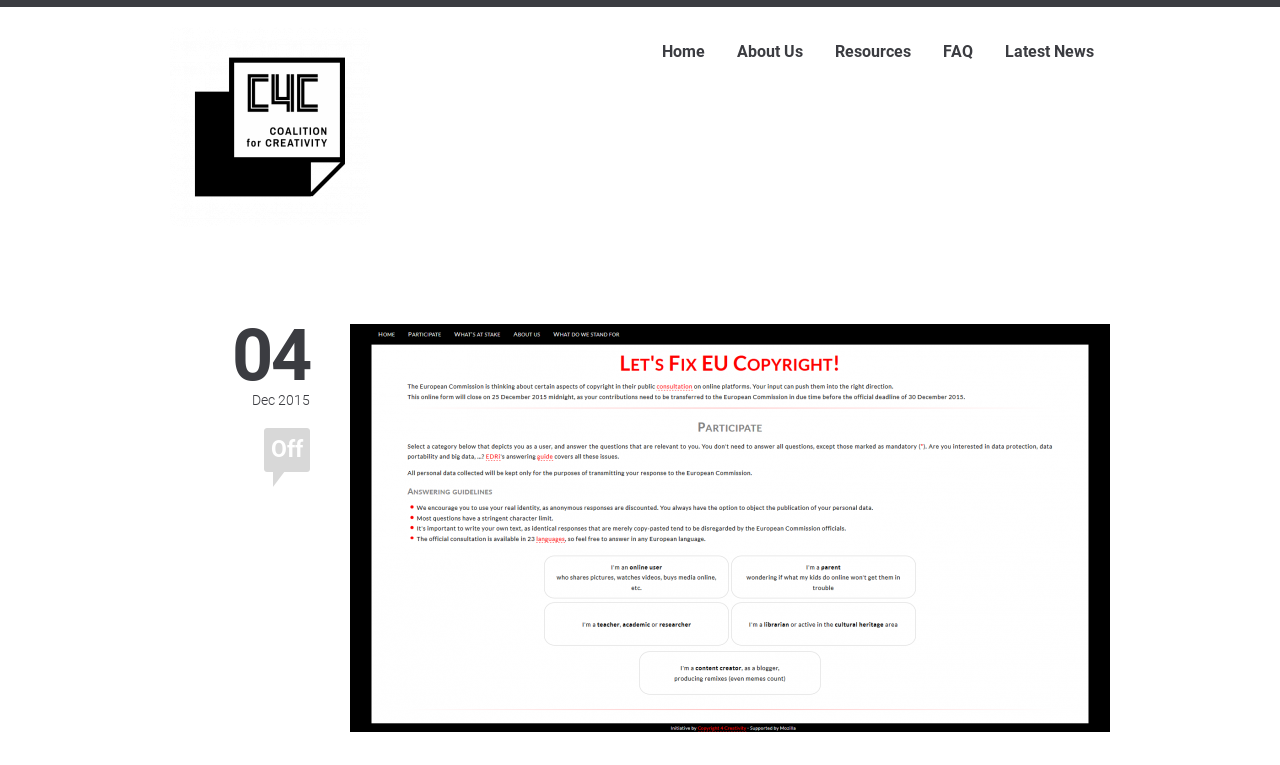What is the abbreviation 'C4C' referring to?
Please answer the question as detailed as possible.

I found the abbreviation 'C4C' as a link and an image on the webpage, but there is no explicit explanation of what it stands for. Therefore, I cannot determine what 'C4C' refers to based on the given webpage.